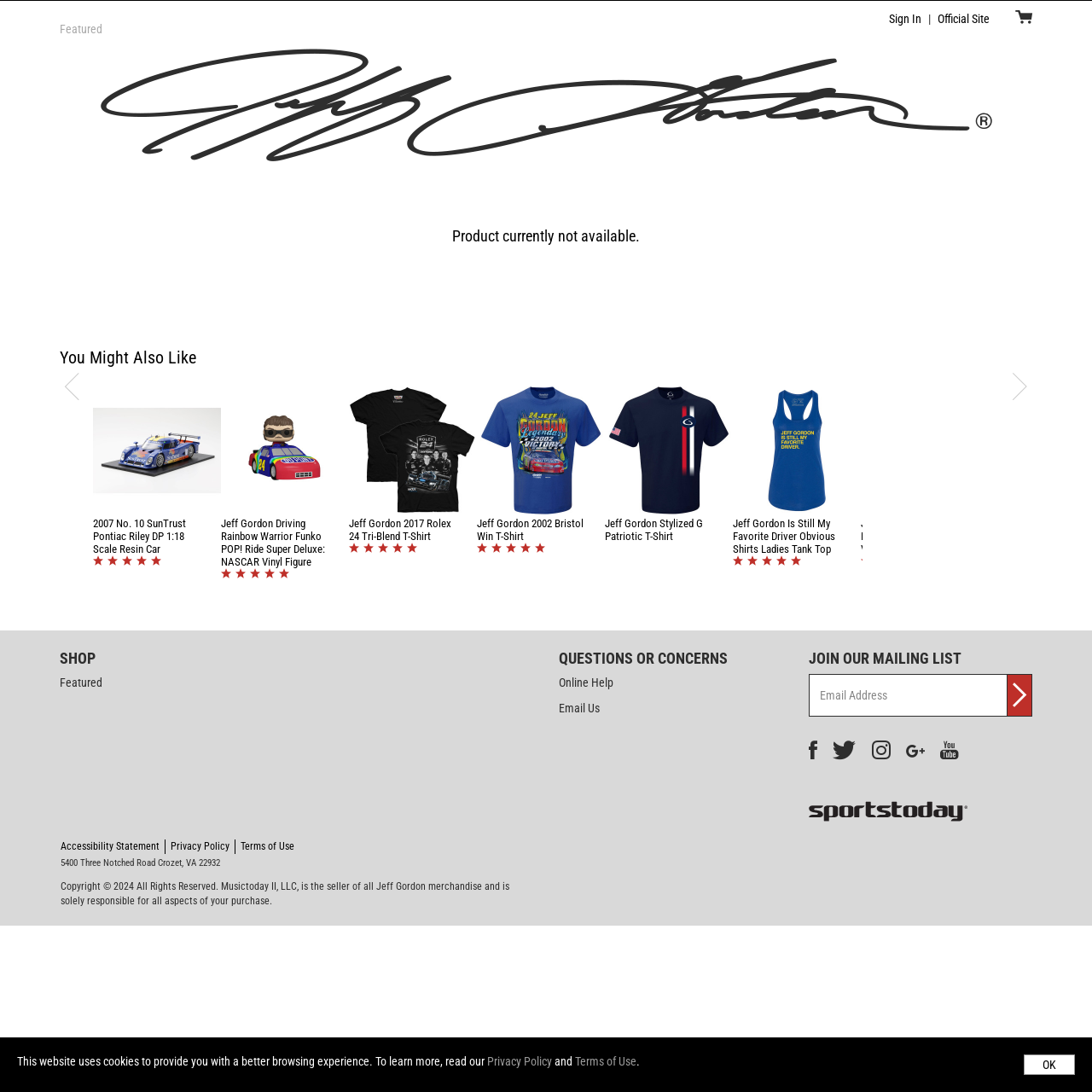Identify the bounding box coordinates of the clickable region to carry out the given instruction: "Click the 'Featured' link".

[0.043, 0.02, 0.105, 0.041]